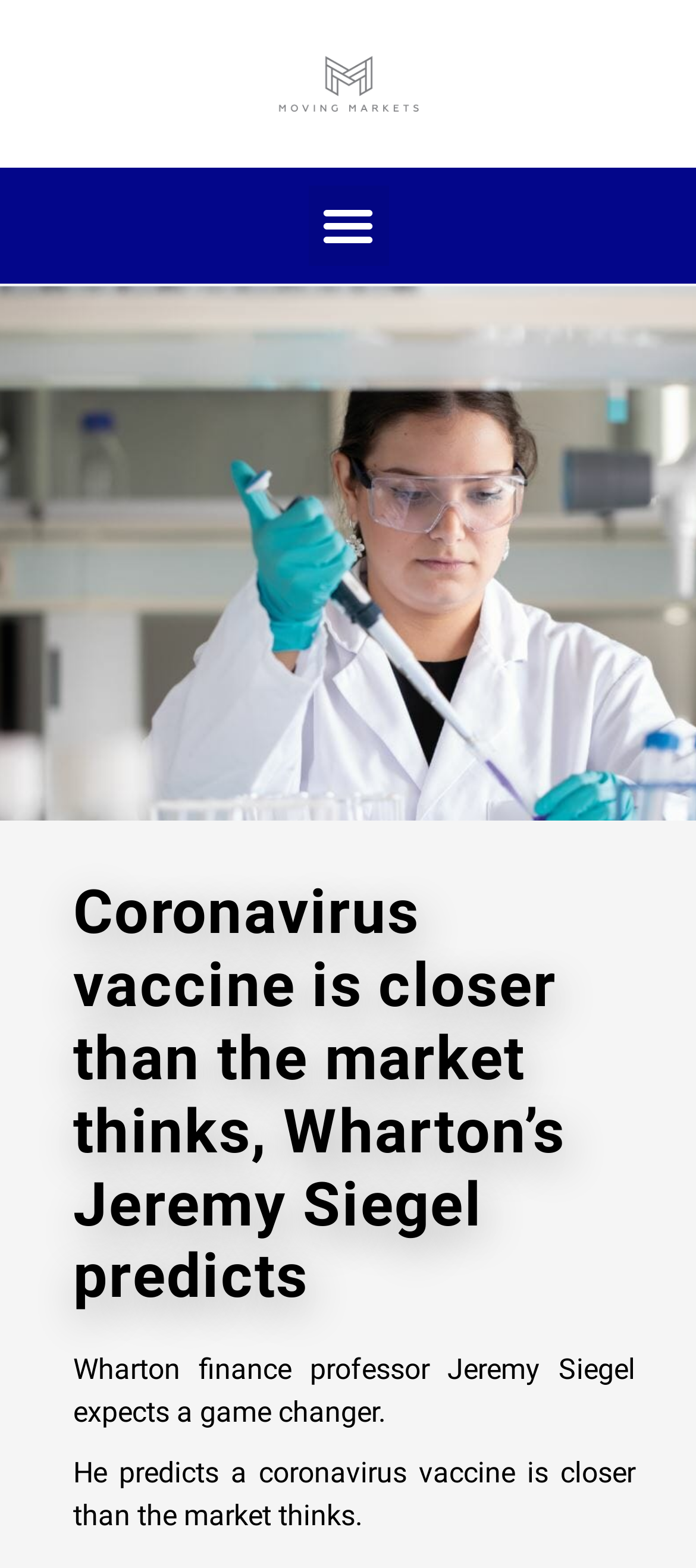Please find and give the text of the main heading on the webpage.

Coronavirus vaccine is closer than the market thinks, Wharton’s Jeremy Siegel predicts